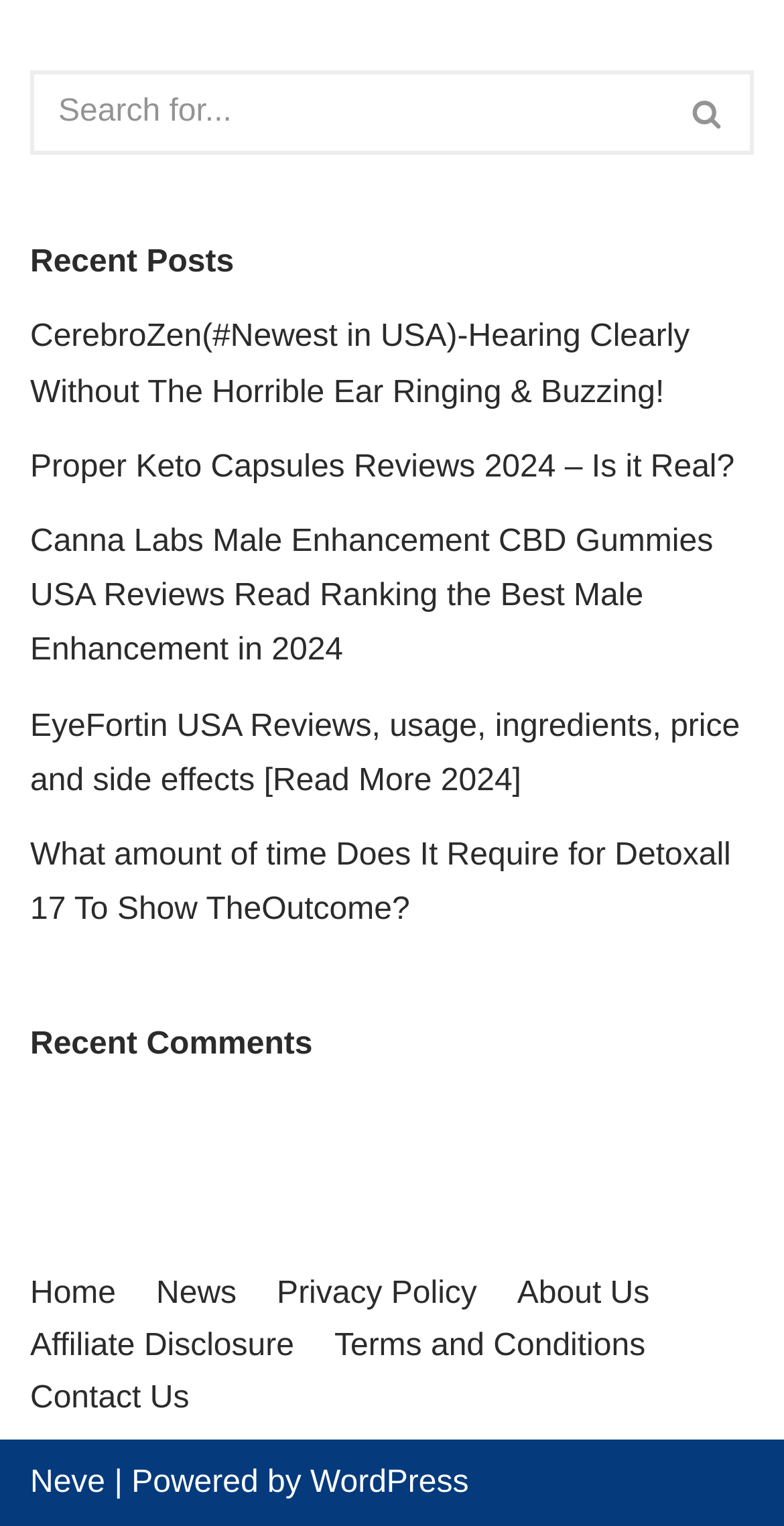Please indicate the bounding box coordinates of the element's region to be clicked to achieve the instruction: "Donate to the NetLogo Models Library". Provide the coordinates as four float numbers between 0 and 1, i.e., [left, top, right, bottom].

None